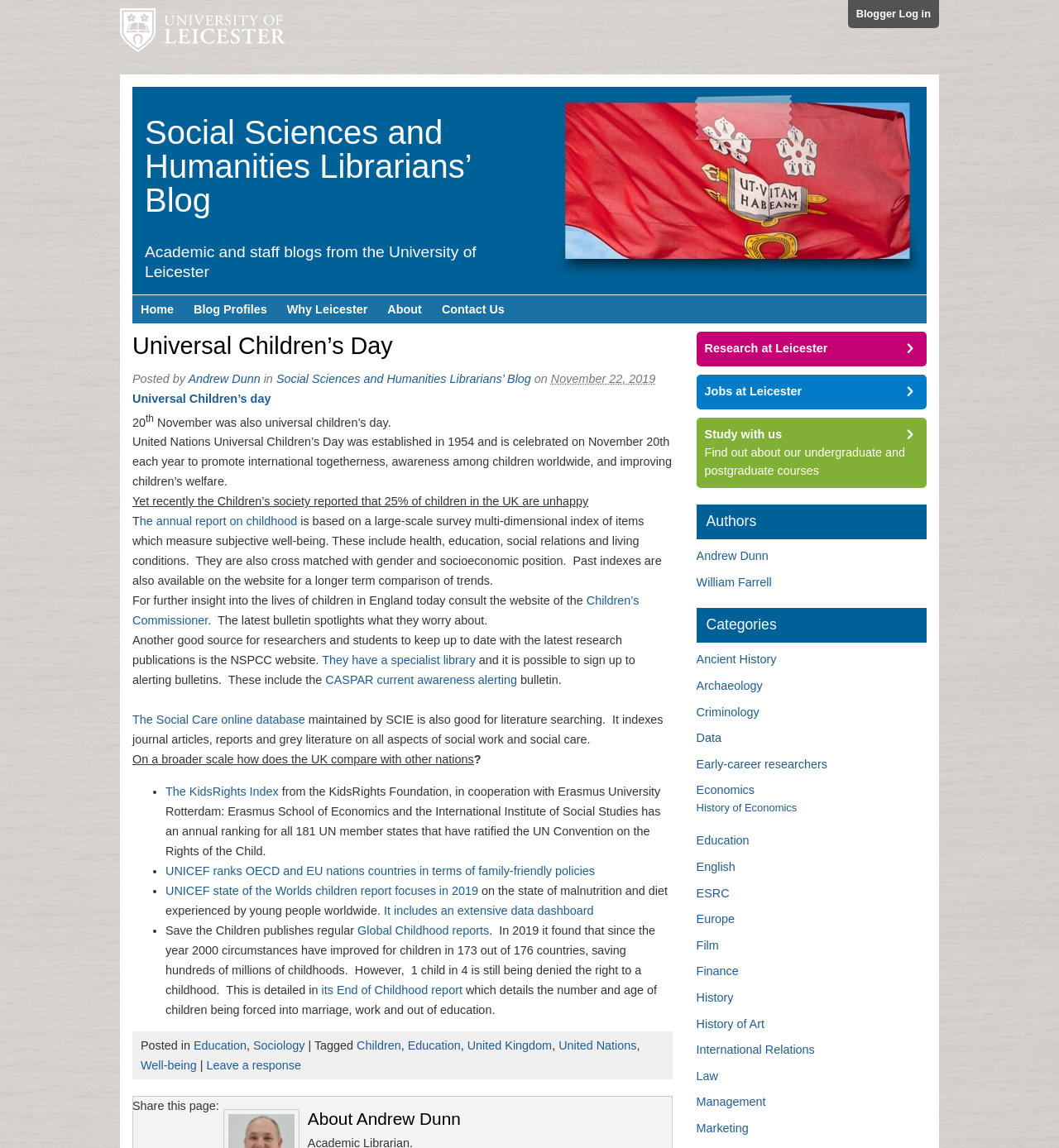Explain the webpage's design and content in an elaborate manner.

The webpage is about Universal Children's Day, with a focus on promoting international togetherness, awareness, and improving children's welfare. At the top, there is a link to the University of Leicester and an image of the university's logo. Below this, there are links to various sections of the blog, including "Home", "Blog Profiles", "Why Leicester", "About", and "Contact Us".

The main content of the page is a blog post about Universal Children's Day, which was established in 1954 and is celebrated on November 20th every year. The post discusses the importance of promoting children's welfare and highlights some alarming statistics, such as 25% of children in the UK being unhappy. It also mentions various resources for researchers and students, including the Children's Commissioner website, the NSPCC website, and the Social Care online database.

The post is written by Andrew Dunn and is categorized under "Education" and "Sociology". There are also links to related topics, such as "Children", "United Kingdom", "United Nations", and "Well-being". At the bottom of the page, there are links to share the page and to leave a response.

On the right-hand side of the page, there are several sections, including "About Andrew Dunn", "Research at Leicester", "Jobs at Leicester", and "Study with us". There are also links to other authors and categories, such as "Ancient History".